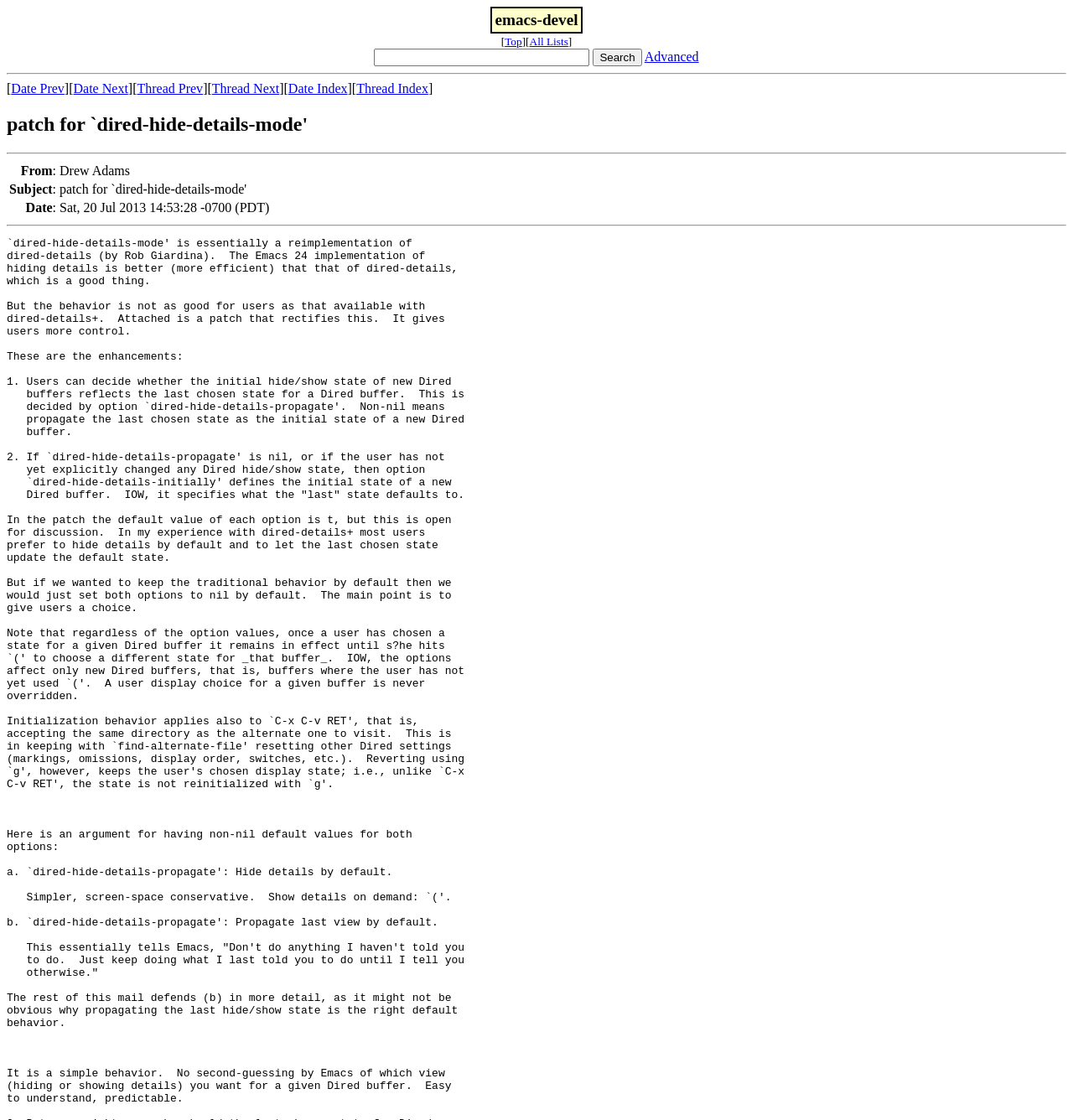Please identify the bounding box coordinates of the region to click in order to complete the task: "click on the 'All Lists' link". The coordinates must be four float numbers between 0 and 1, specified as [left, top, right, bottom].

[0.493, 0.031, 0.53, 0.043]